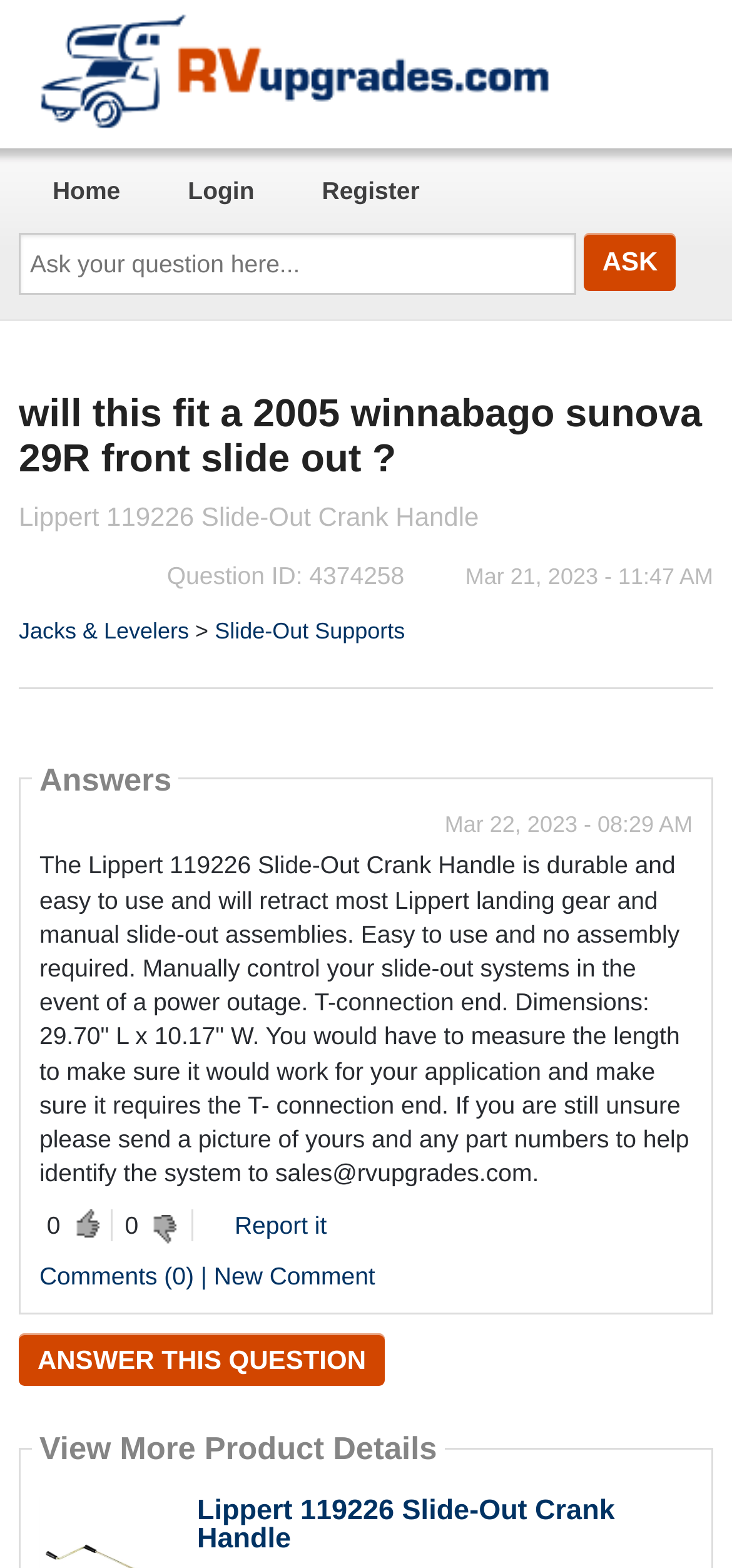Can you find the bounding box coordinates for the element that needs to be clicked to execute this instruction: "Answer this question"? The coordinates should be given as four float numbers between 0 and 1, i.e., [left, top, right, bottom].

[0.026, 0.85, 0.526, 0.883]